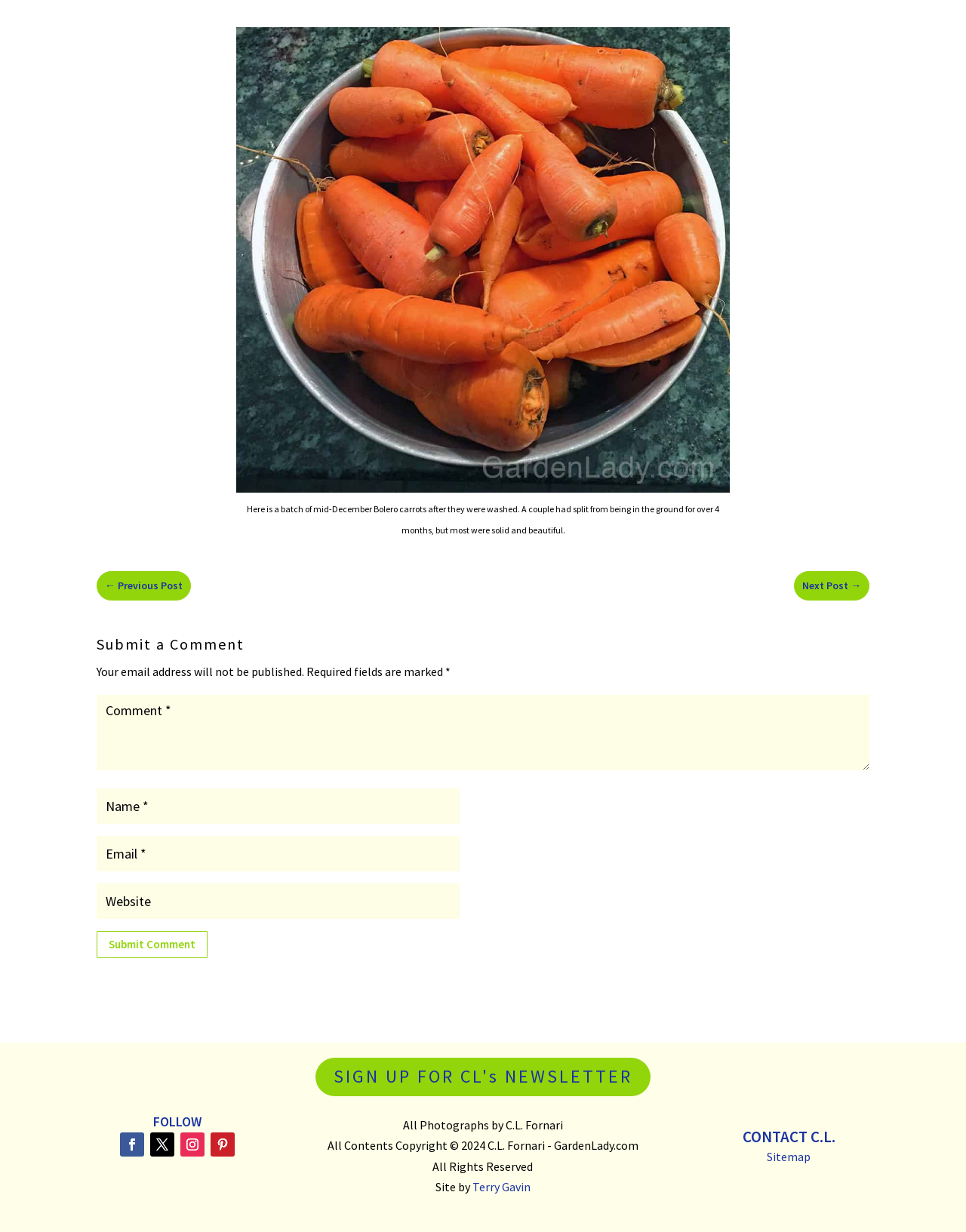Answer the question below using just one word or a short phrase: 
What is the purpose of the textboxes?

To submit a comment